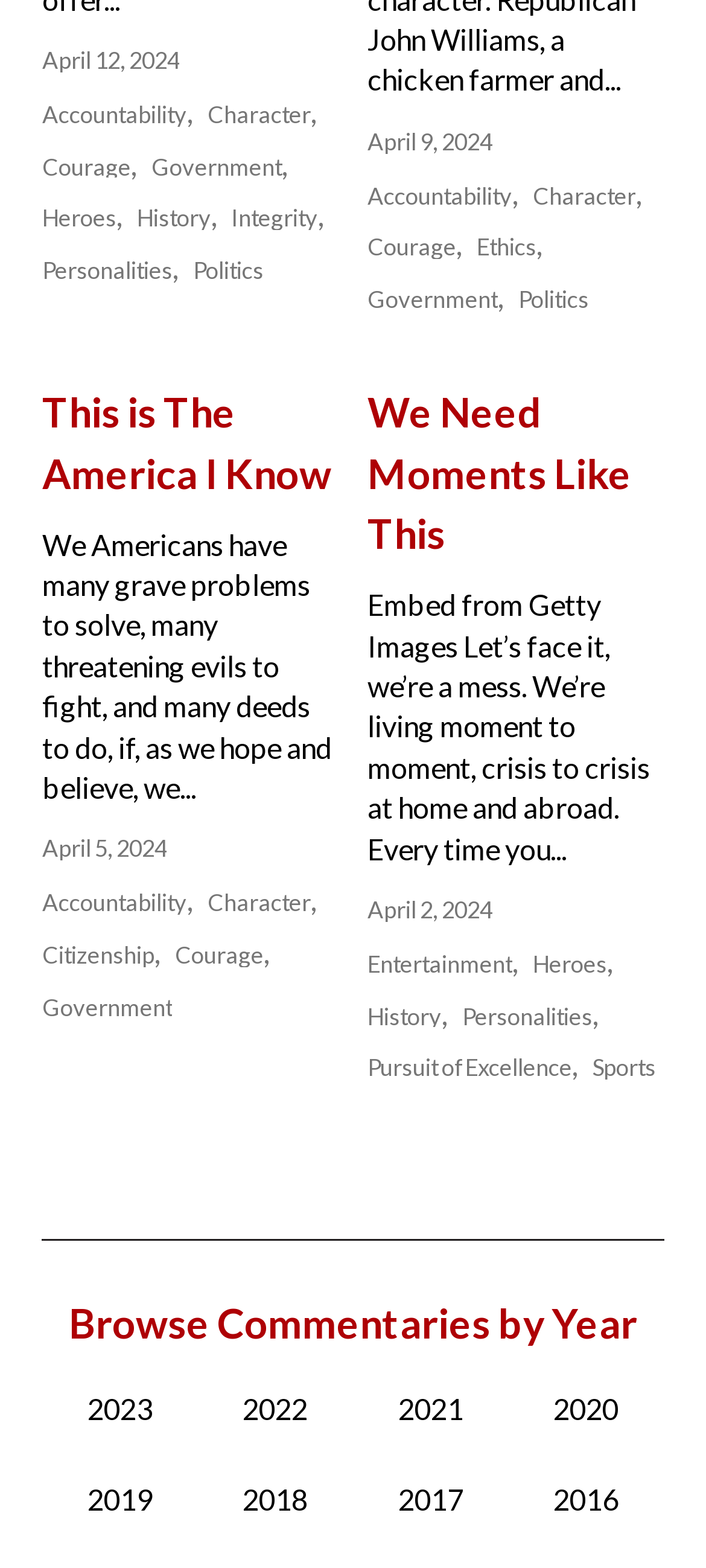Determine the bounding box coordinates of the element's region needed to click to follow the instruction: "Go to Home And Kitchen". Provide these coordinates as four float numbers between 0 and 1, formatted as [left, top, right, bottom].

None